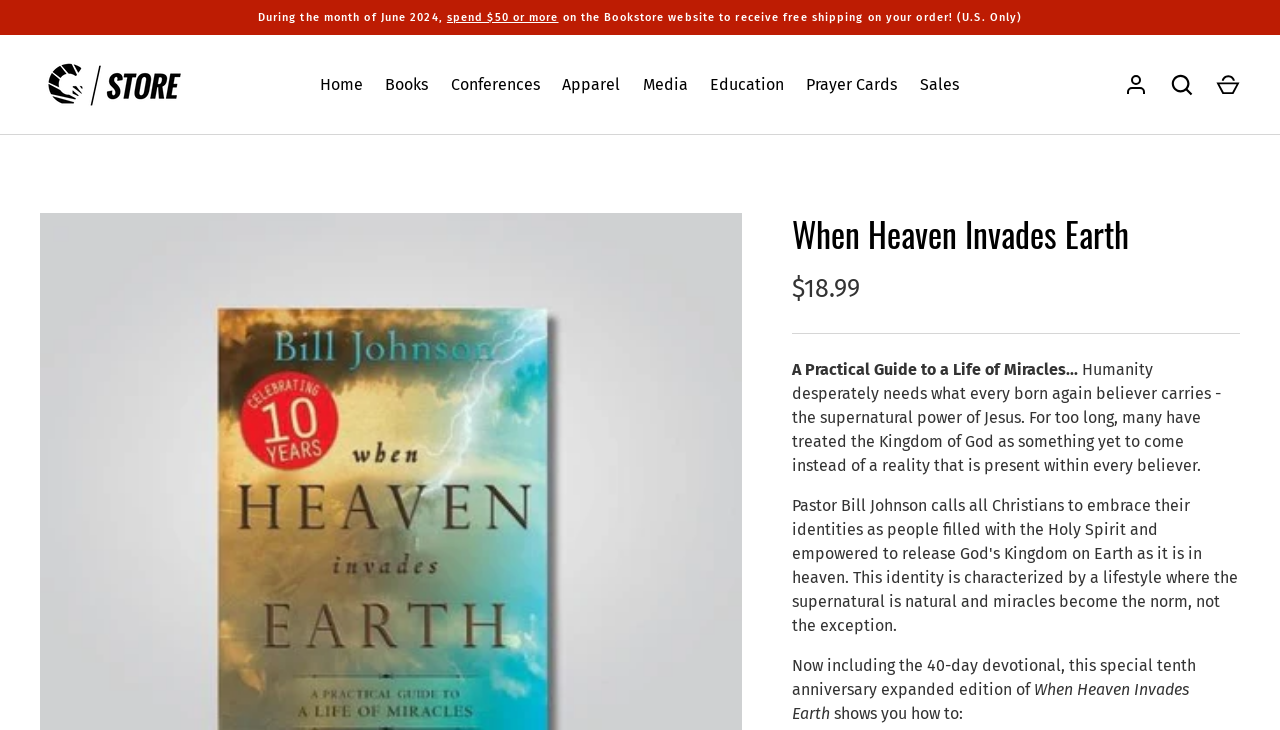What is the price of the book?
Using the image as a reference, give a one-word or short phrase answer.

$18.99